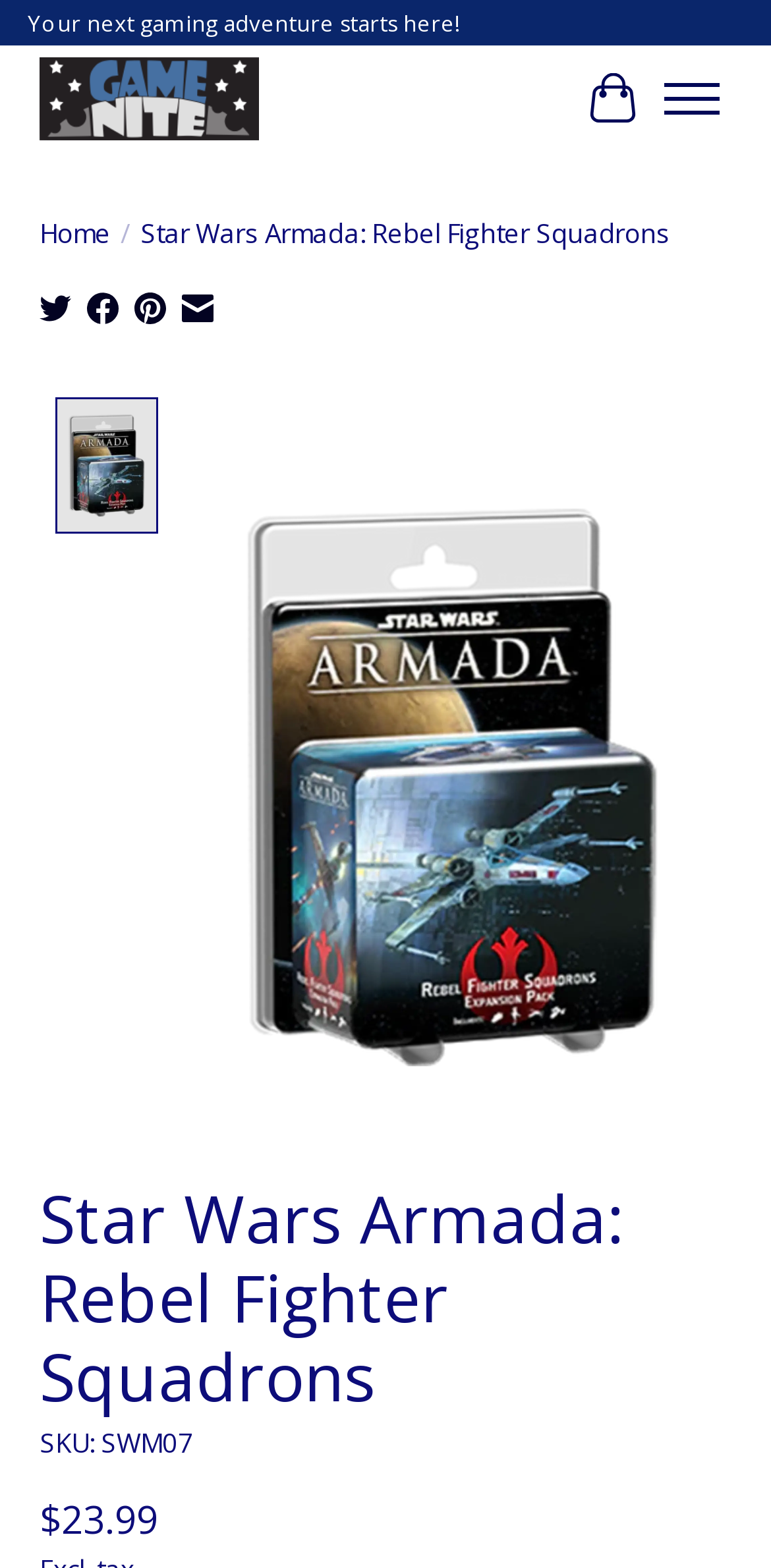Based on the image, please respond to the question with as much detail as possible:
What is the price of the product?

The price of the product can be found at the bottom of the webpage, where it says '$23.99' in a static text element.